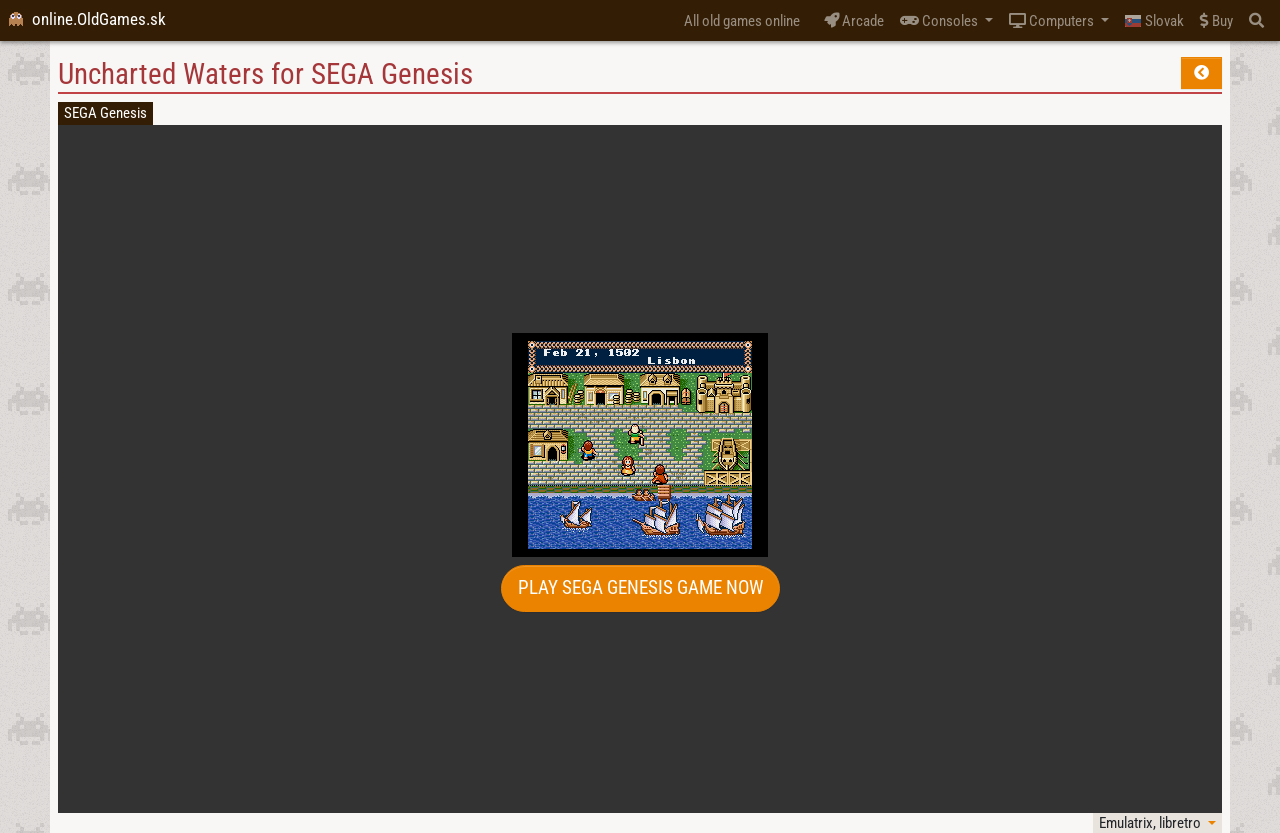What is the language of the 'Slovenská verzia' link?
Can you provide an in-depth and detailed response to the question?

The link text 'Slovenská verzia' and the accompanying image suggest that it is a link to a Slovak version of the webpage or content.